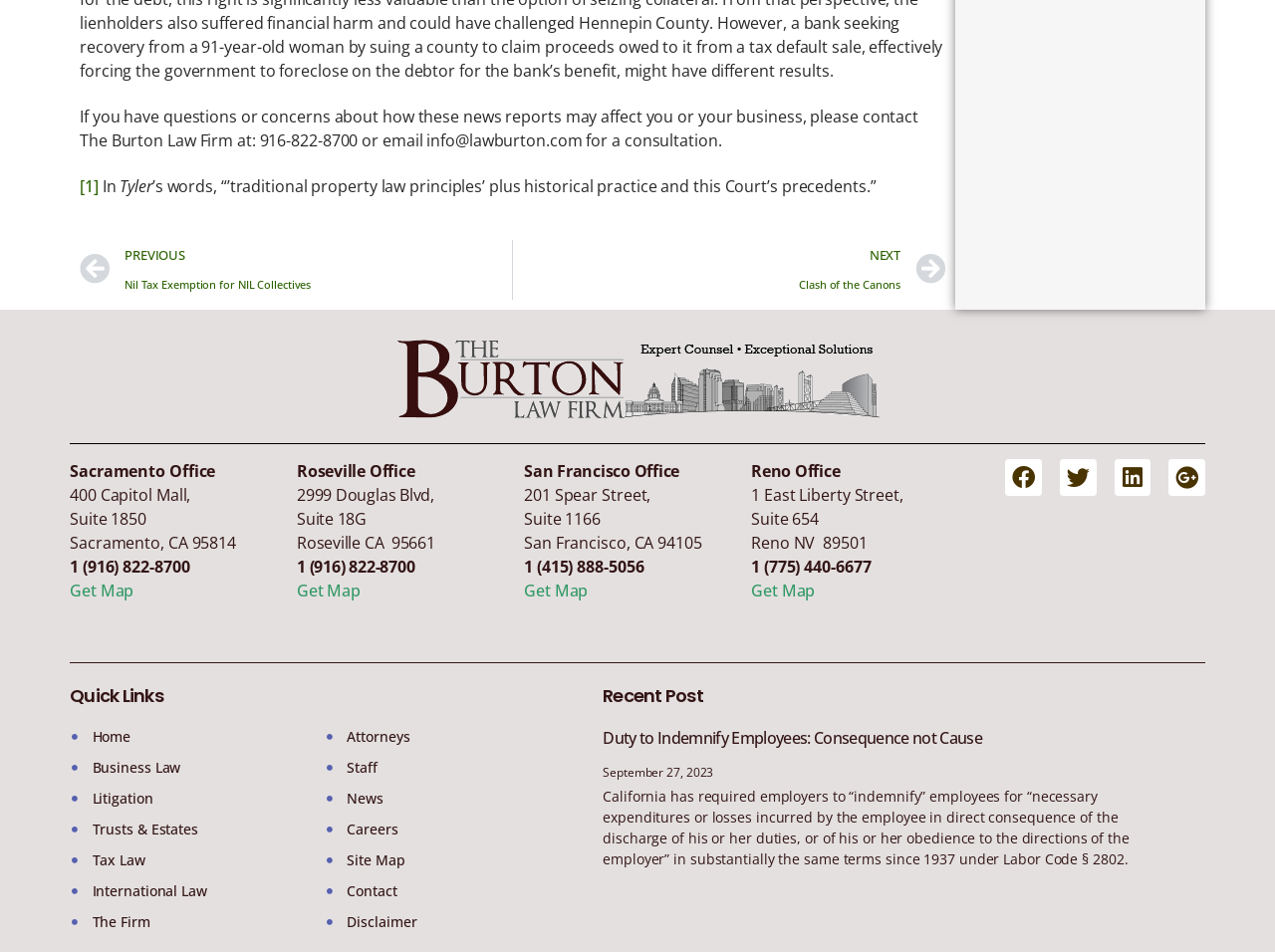Identify the bounding box coordinates of the area you need to click to perform the following instruction: "Get the map of Sacramento Office".

[0.055, 0.609, 0.105, 0.632]